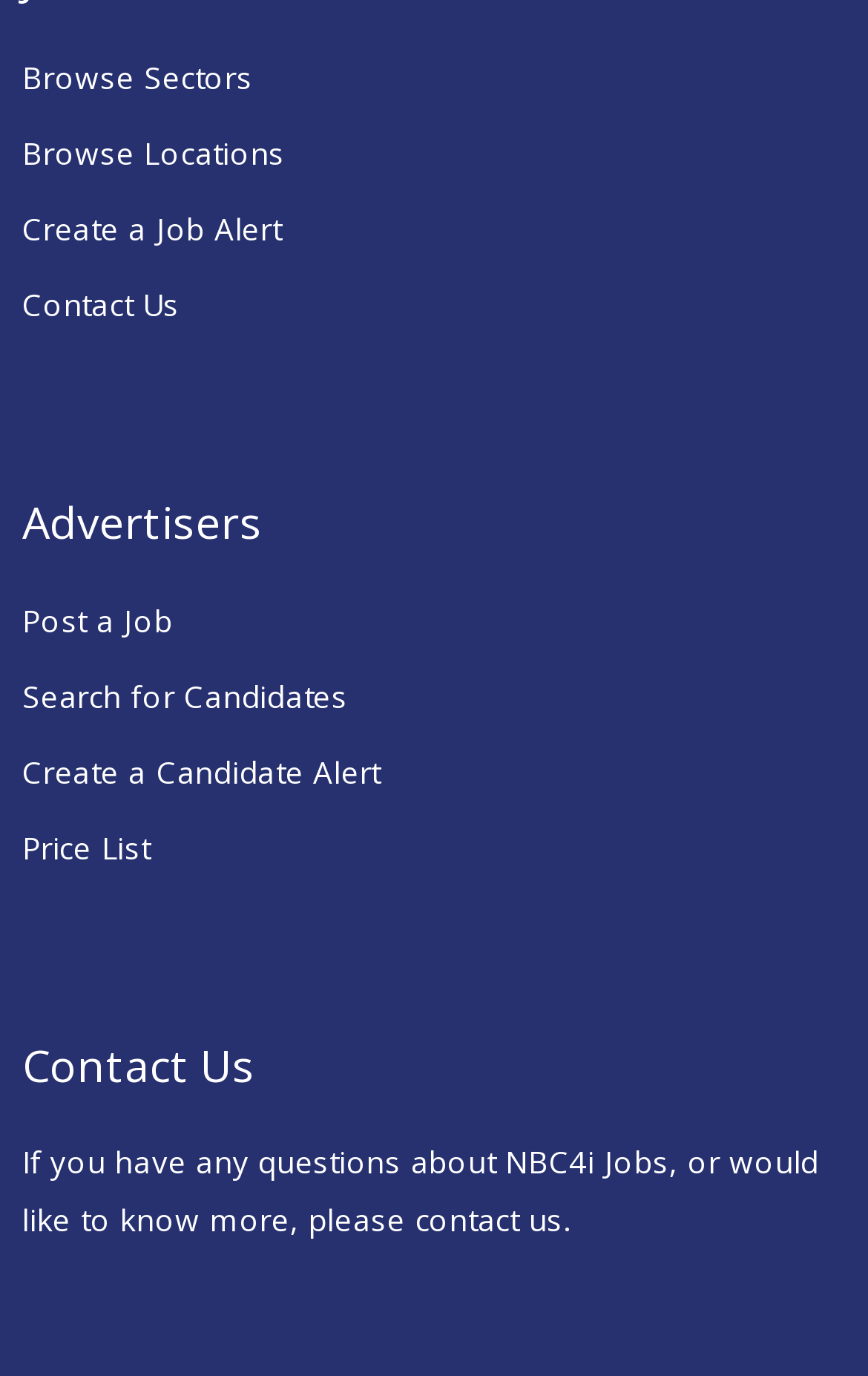Please mark the bounding box coordinates of the area that should be clicked to carry out the instruction: "Create a job alert".

[0.026, 0.146, 0.324, 0.188]